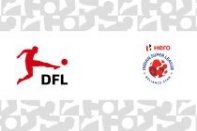What is the aim of the partnership between DFL and Hero Indian Super League?
Could you please answer the question thoroughly and with as much detail as possible?

The question asks about the aim of the partnership between DFL and Hero Indian Super League. According to the caption, this collaboration aims to bring global football best practices to enhance the development of the sport in India, which is the answer to this question.